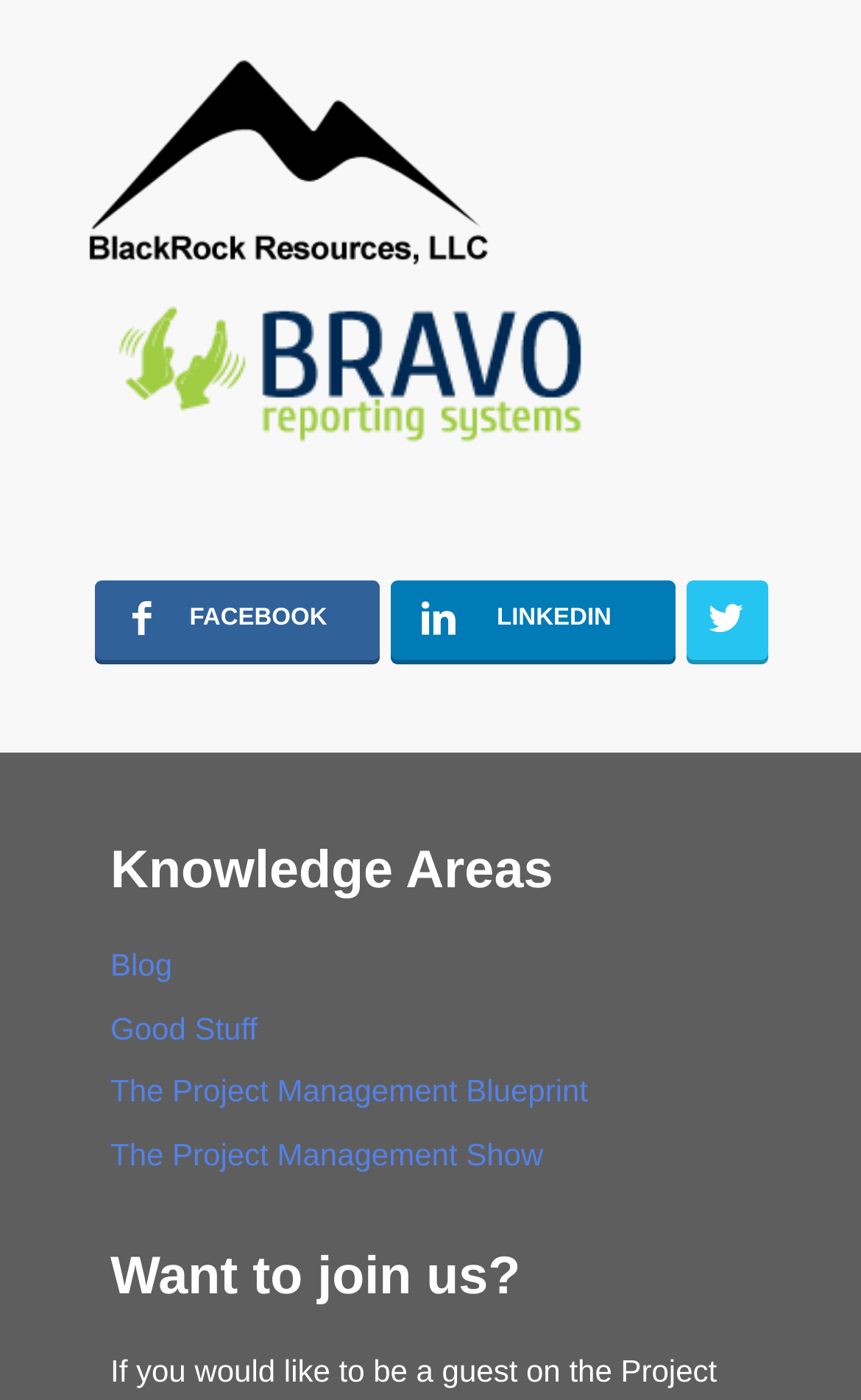Identify the bounding box of the HTML element described as: "Good Stuff".

[0.128, 0.721, 0.299, 0.747]